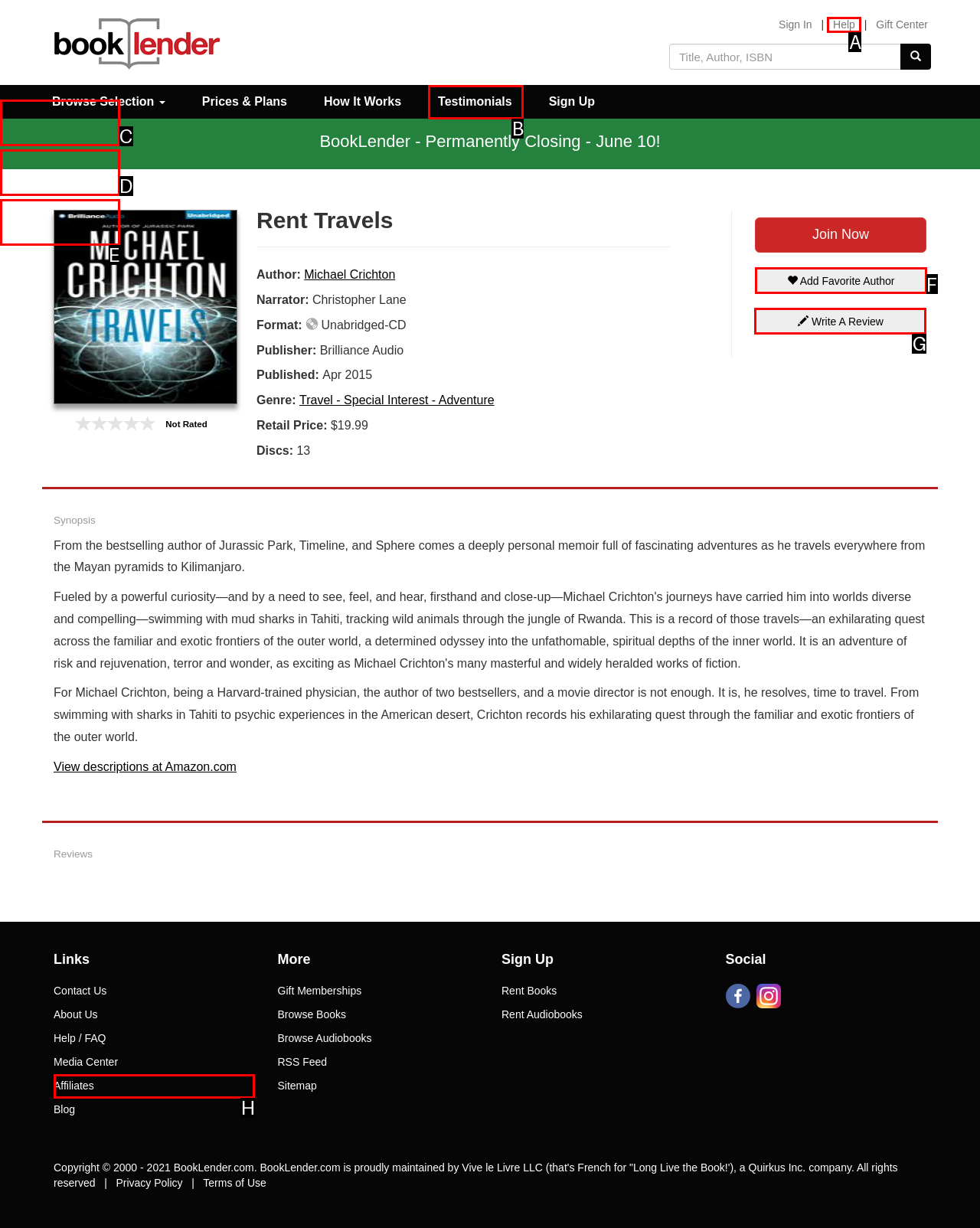Point out the HTML element I should click to achieve the following: Write a review Reply with the letter of the selected element.

G